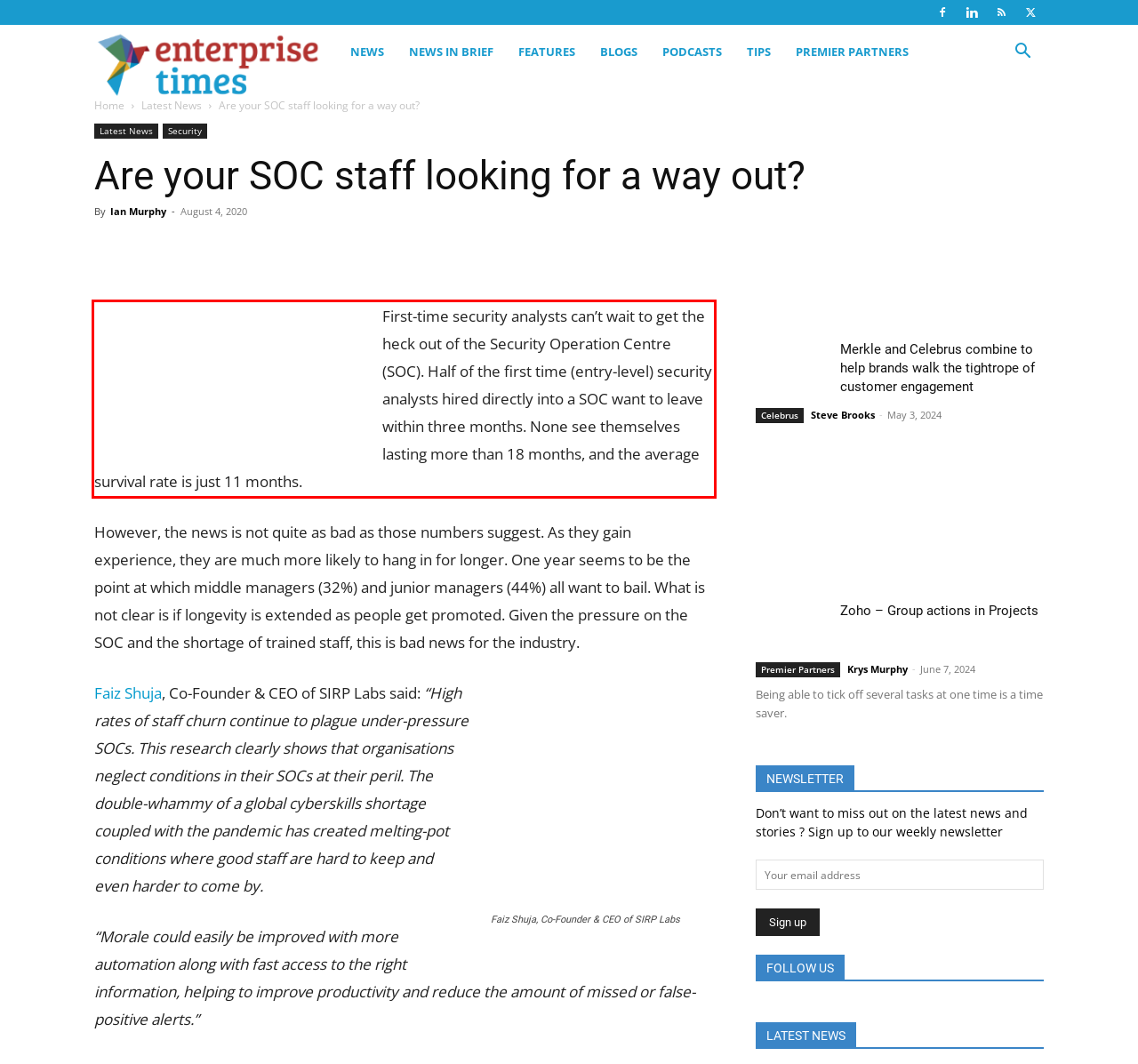Identify and transcribe the text content enclosed by the red bounding box in the given screenshot.

First-time security analysts can’t wait to get the heck out of the Security Operation Centre (SOC). Half of the first time (entry-level) security analysts hired directly into a SOC want to leave within three months. None see themselves lasting more than 18 months, and the average survival rate is just 11 months.